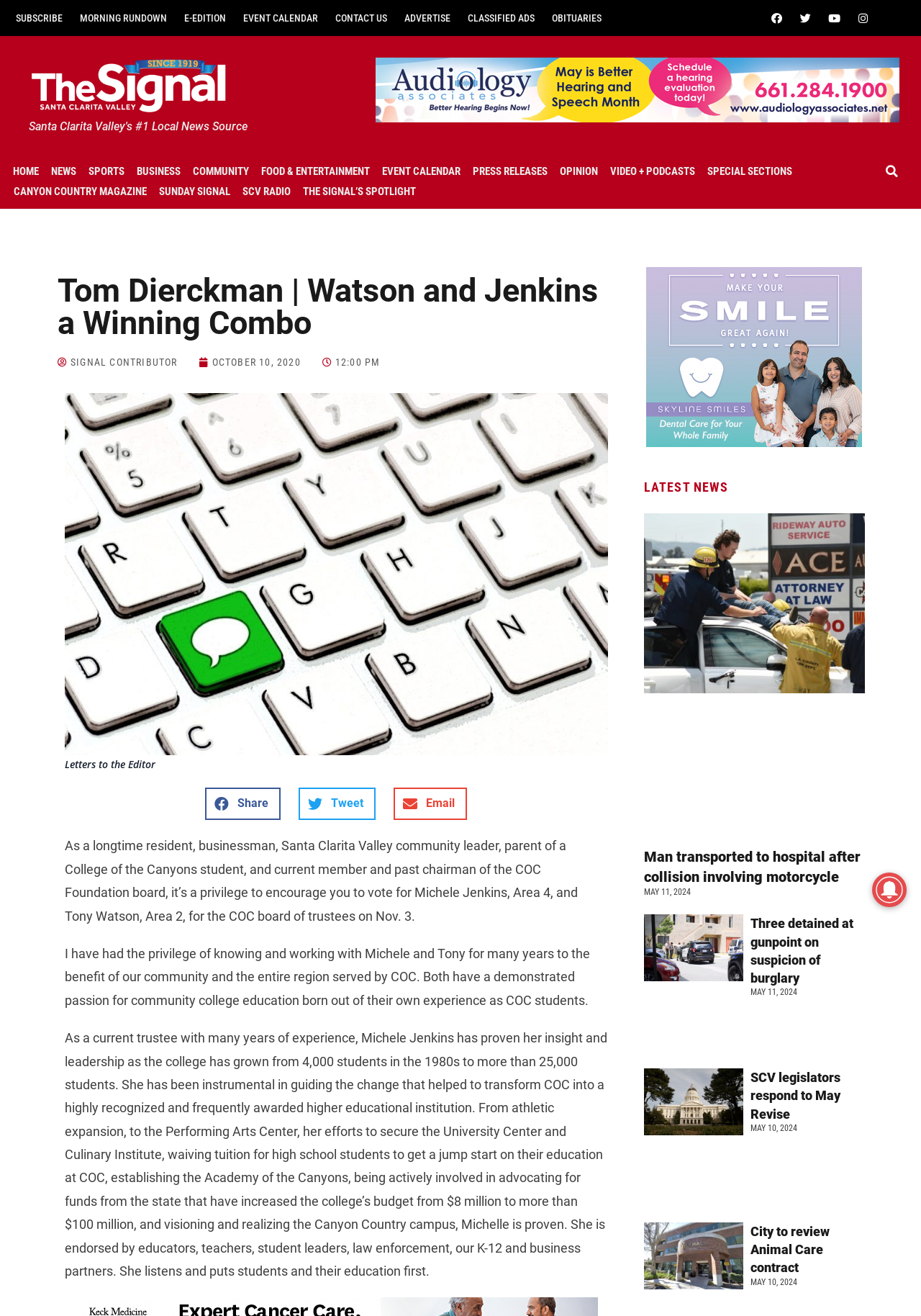Find the bounding box coordinates of the element's region that should be clicked in order to follow the given instruction: "Click on the 'SUBSCRIBE' link". The coordinates should consist of four float numbers between 0 and 1, i.e., [left, top, right, bottom].

[0.008, 0.007, 0.077, 0.02]